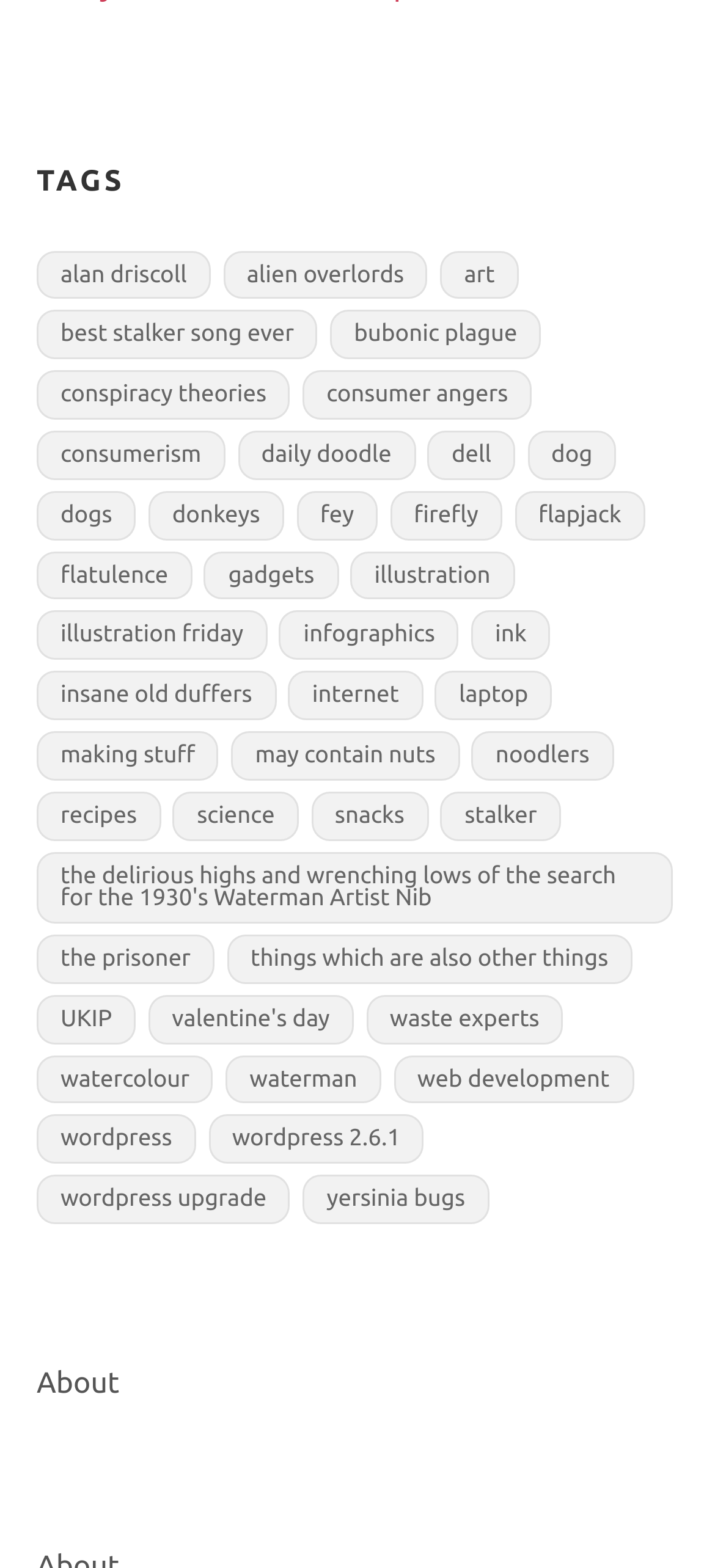Please provide the bounding box coordinates for the element that needs to be clicked to perform the following instruction: "Click on the 'alan driscoll' tag". The coordinates should be given as four float numbers between 0 and 1, i.e., [left, top, right, bottom].

[0.051, 0.159, 0.295, 0.191]